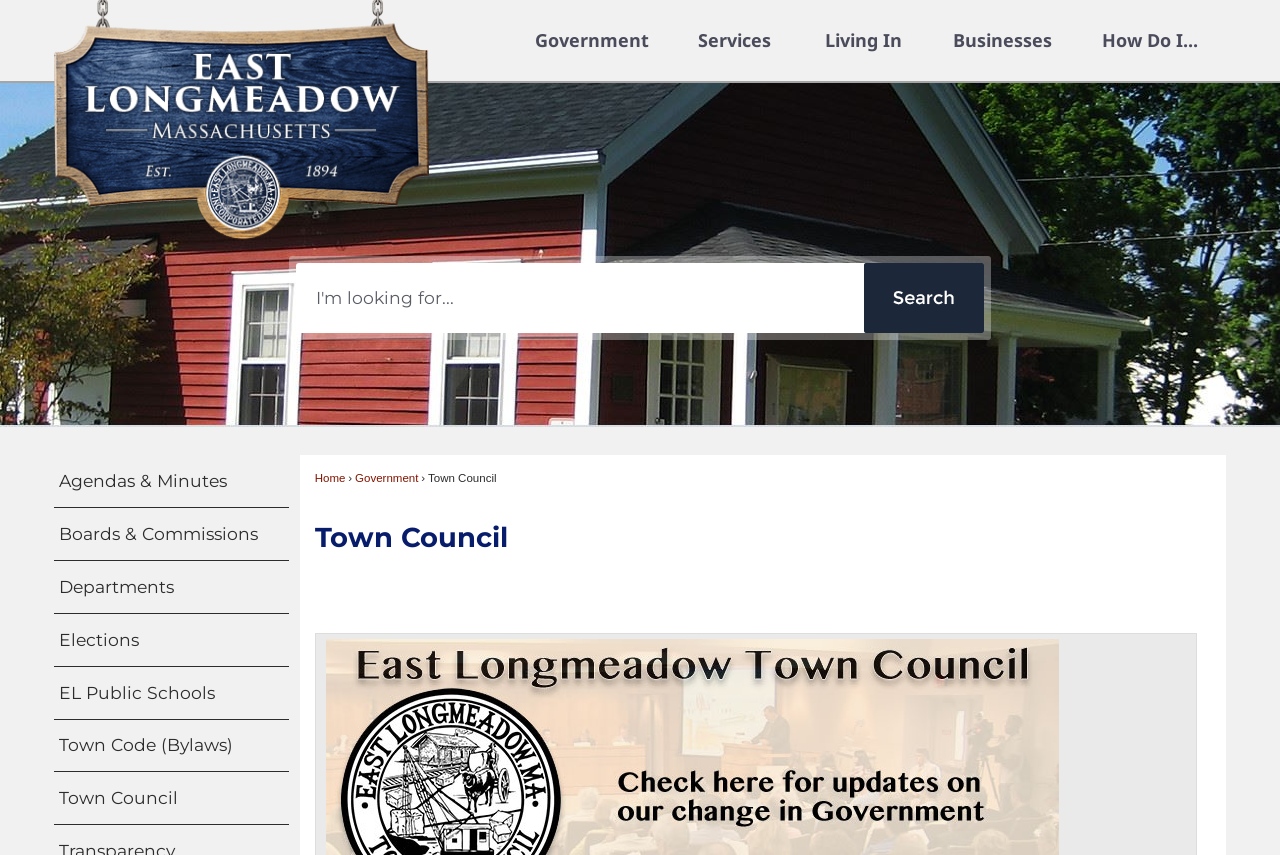Articulate a detailed summary of the webpage's content and design.

The webpage is the official website of the Town Council of East Longmeadow, Massachusetts. At the top left corner, there is a "Skip to Main Content" link. Next to it, there is a "Click to Home" heading with a link and an image. 

On the top right side, there is a vertical menu with five menu items: "Government", "Services", "Living In", "Businesses", and "How Do I...". Each menu item has a popup menu.

Below the menu, there is a complementary section that takes up most of the page. Within this section, there is a search region on the top left side, which contains a search textbox, a search button with an image, and a status indicator.

Below the search region, there are three links: "Home", "Government", and a "Town Council" heading. The "Town Council" heading is followed by two blockquotes with no text.

On the left side of the page, there is a menu with six menu items: "Agendas & Minutes", "Boards & Commissions", "Departments", "Elections", "EL Public Schools", and "Town Code (Bylaws)". Each menu item has a link and a popup menu.